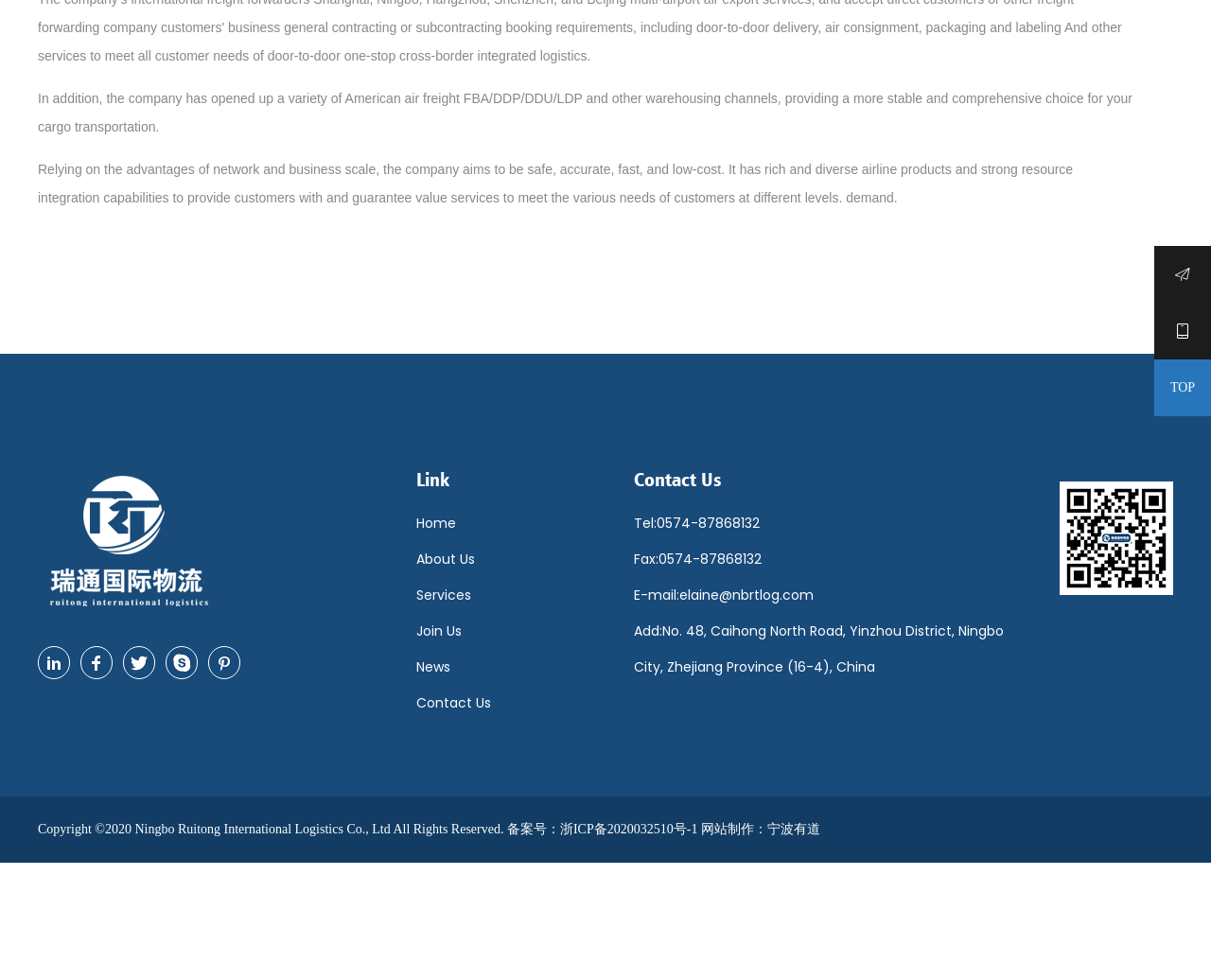Provide the bounding box coordinates of the UI element this sentence describes: "Join Us".

[0.344, 0.686, 0.381, 0.705]